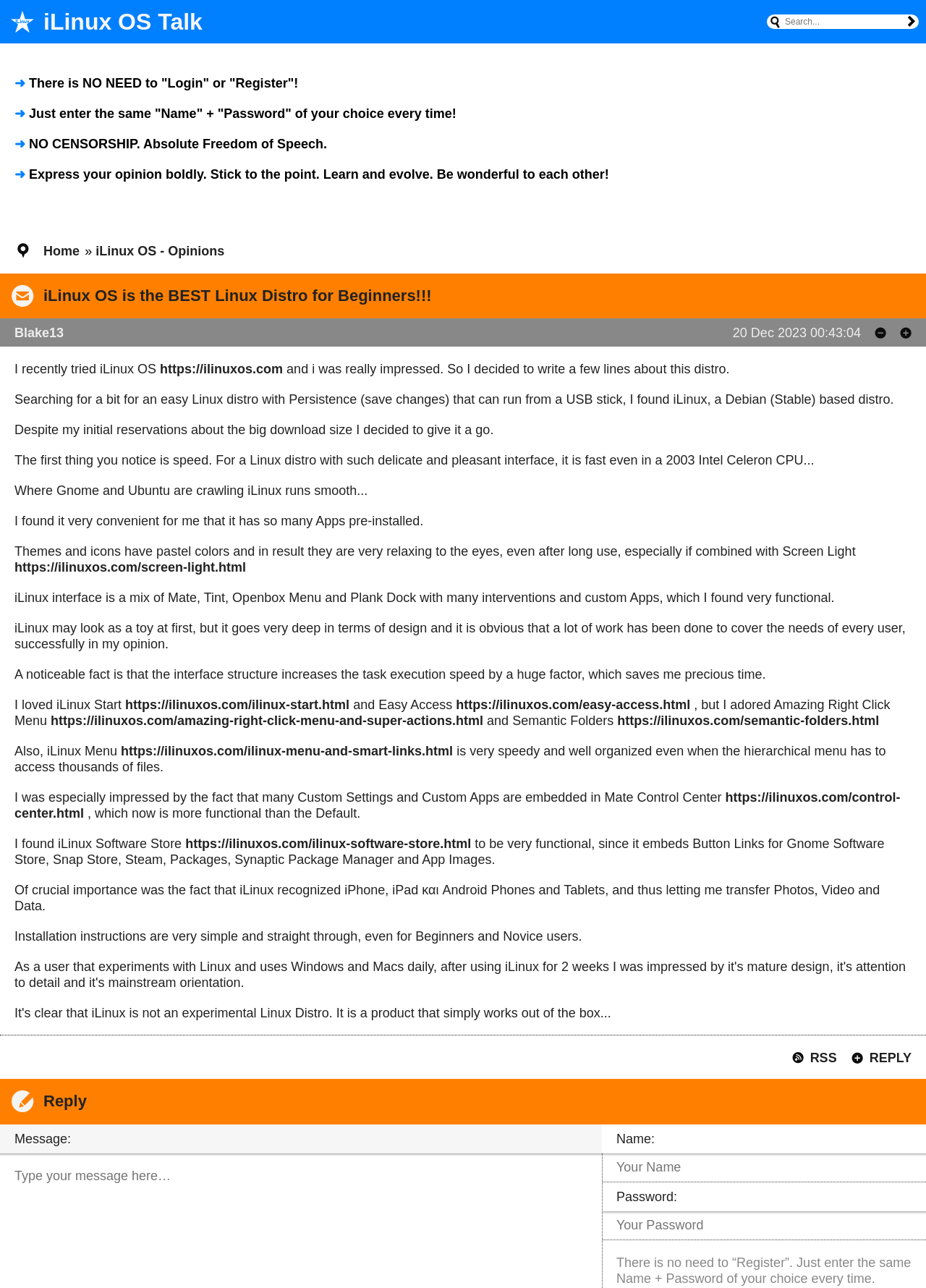Please find the bounding box coordinates of the element that needs to be clicked to perform the following instruction: "Search for something". The bounding box coordinates should be four float numbers between 0 and 1, represented as [left, top, right, bottom].

[0.828, 0.011, 0.992, 0.022]